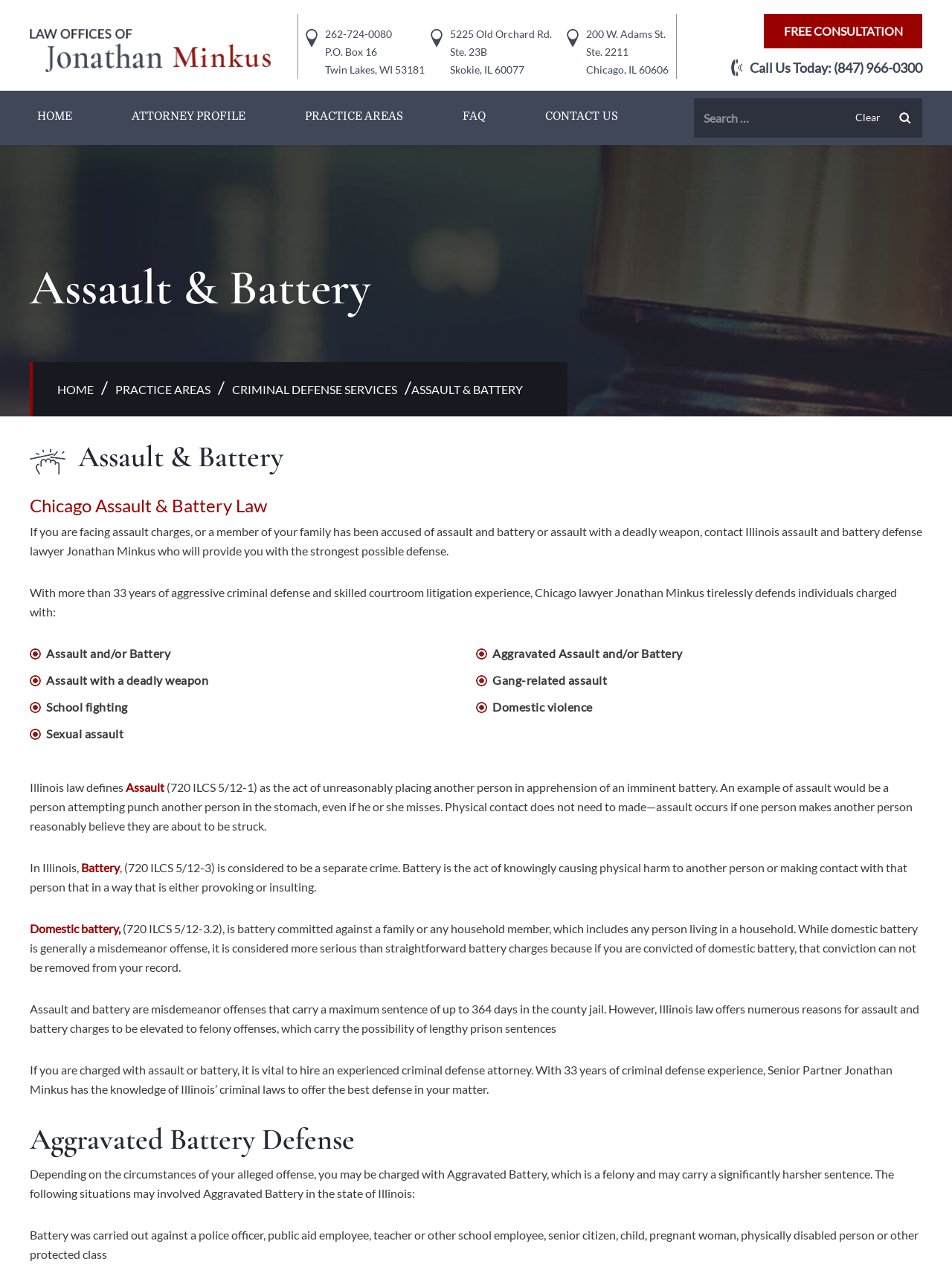What is the phone number to call for a free consultation?
Could you answer the question with a detailed and thorough explanation?

The phone number can be found on the top right corner of the webpage, next to the 'Call Us Today' heading.